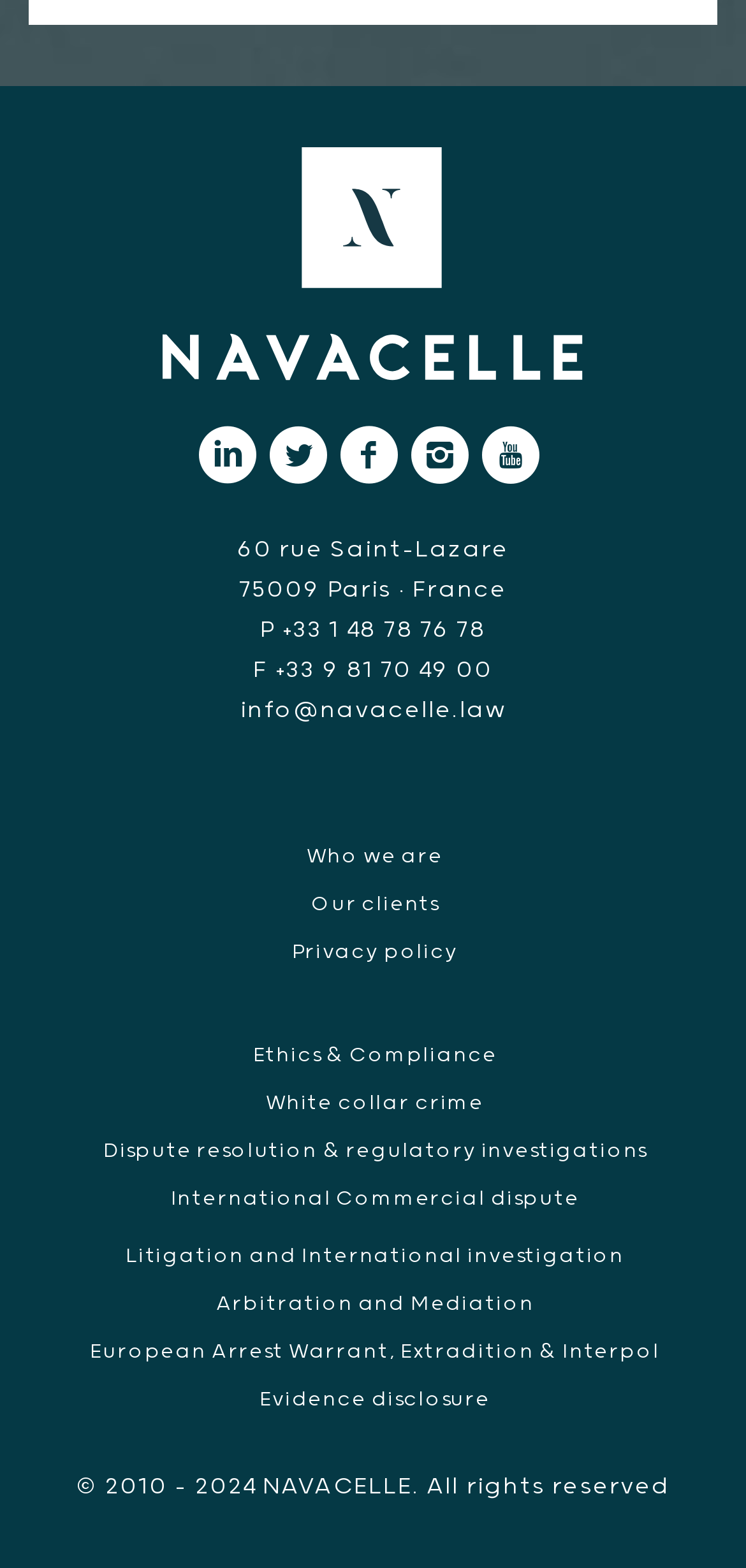How many links are there in the footer section?
Examine the screenshot and reply with a single word or phrase.

11